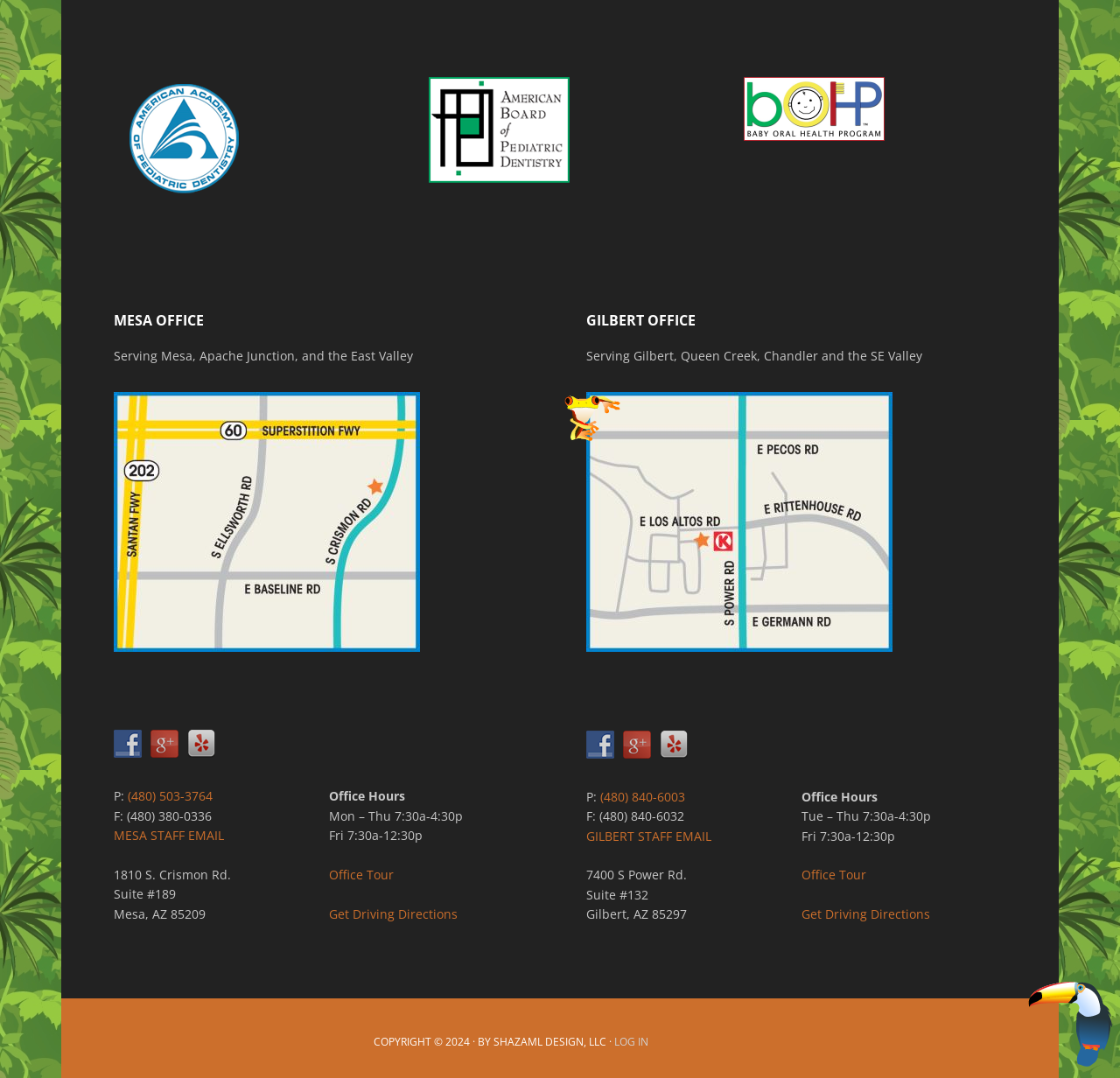Using the provided description: "alt="Map to Mesa Office location"", find the bounding box coordinates of the corresponding UI element. The output should be four float numbers between 0 and 1, in the format [left, top, right, bottom].

[0.102, 0.364, 0.375, 0.62]